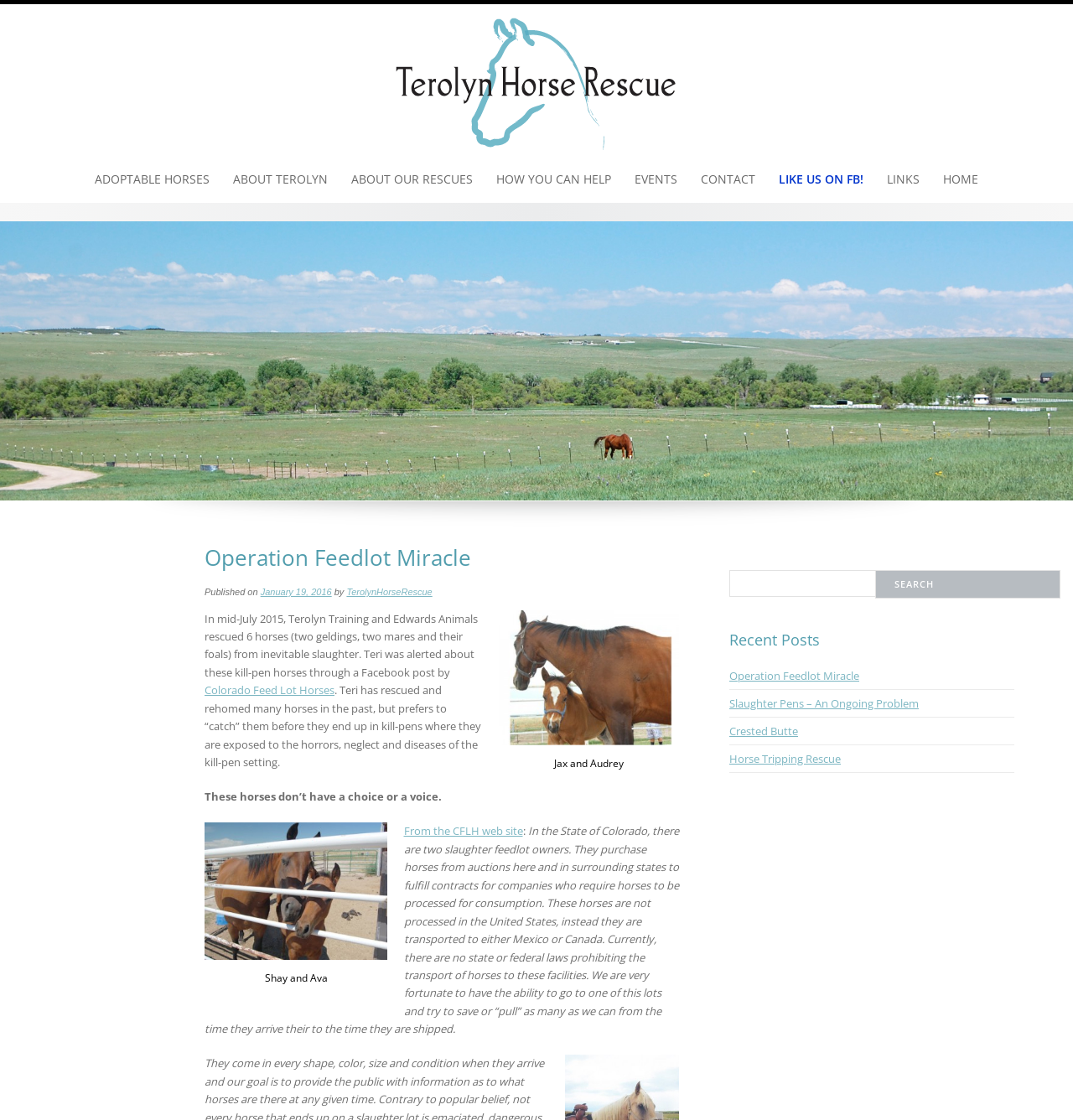Pinpoint the bounding box coordinates of the clickable area needed to execute the instruction: "Search for something". The coordinates should be specified as four float numbers between 0 and 1, i.e., [left, top, right, bottom].

[0.68, 0.509, 0.816, 0.533]